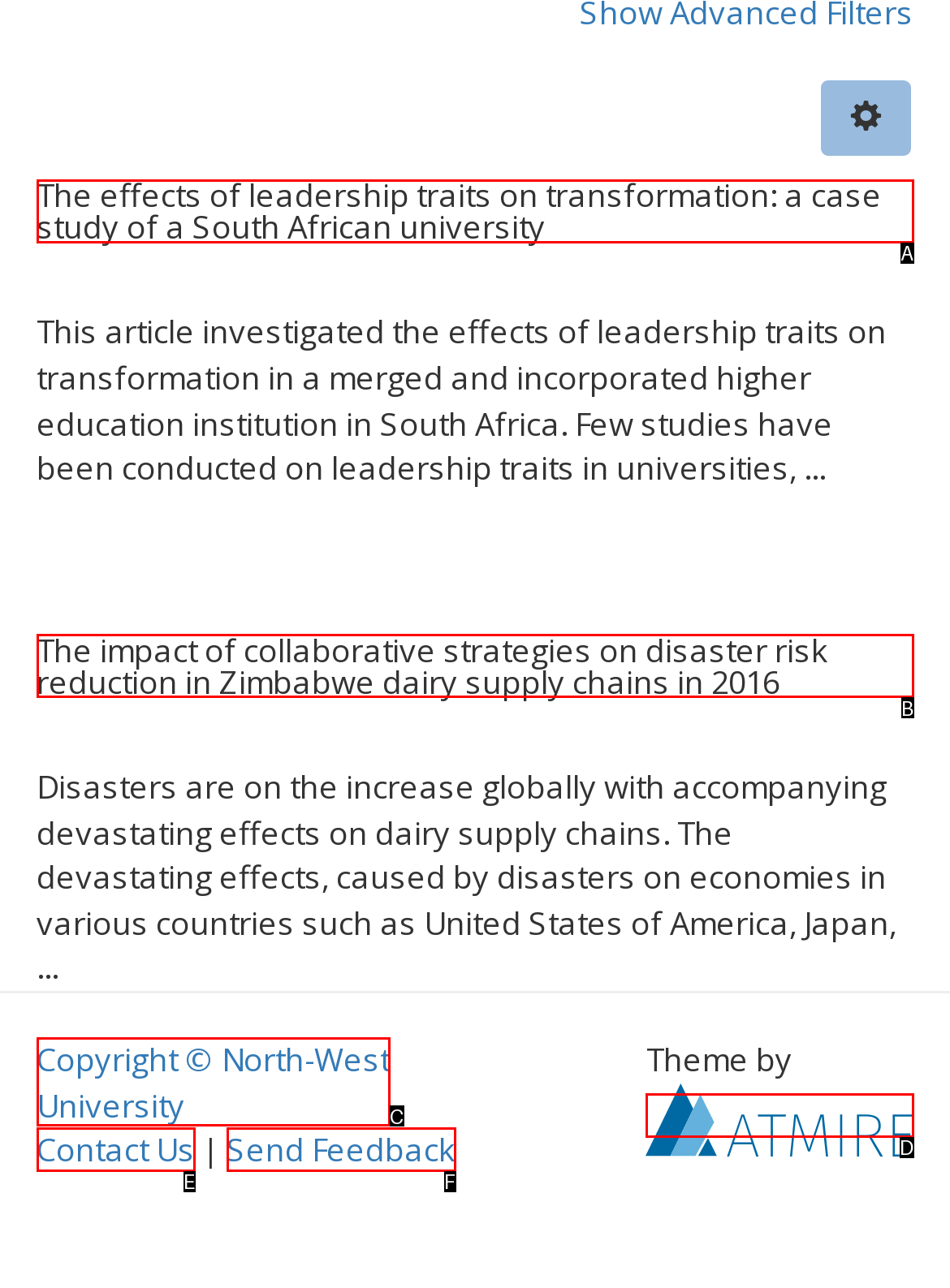Select the HTML element that corresponds to the description: parent_node: Theme by title="Atmire NV". Answer with the letter of the matching option directly from the choices given.

D